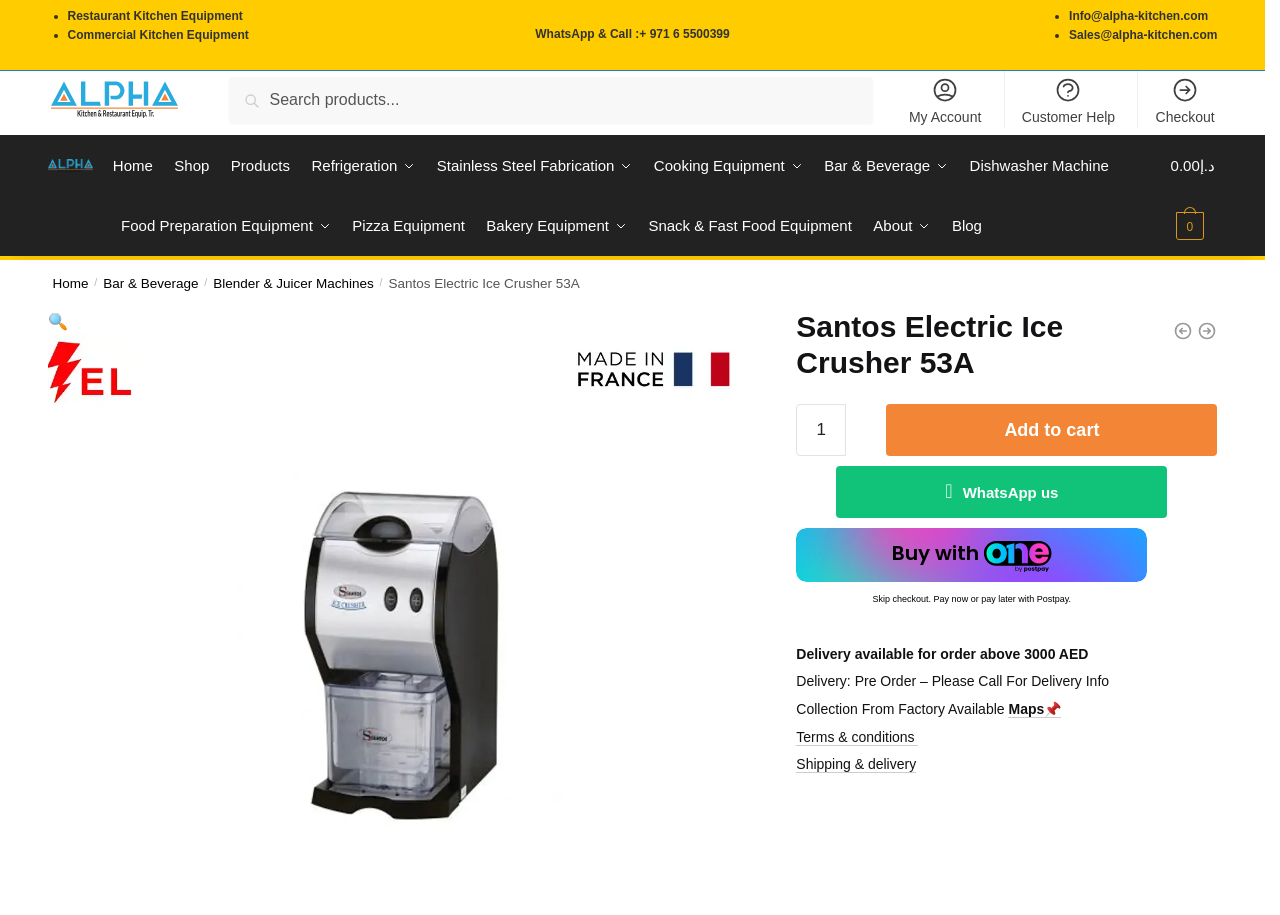Identify and provide the text of the main header on the webpage.

Santos Electric Ice Crusher 53A